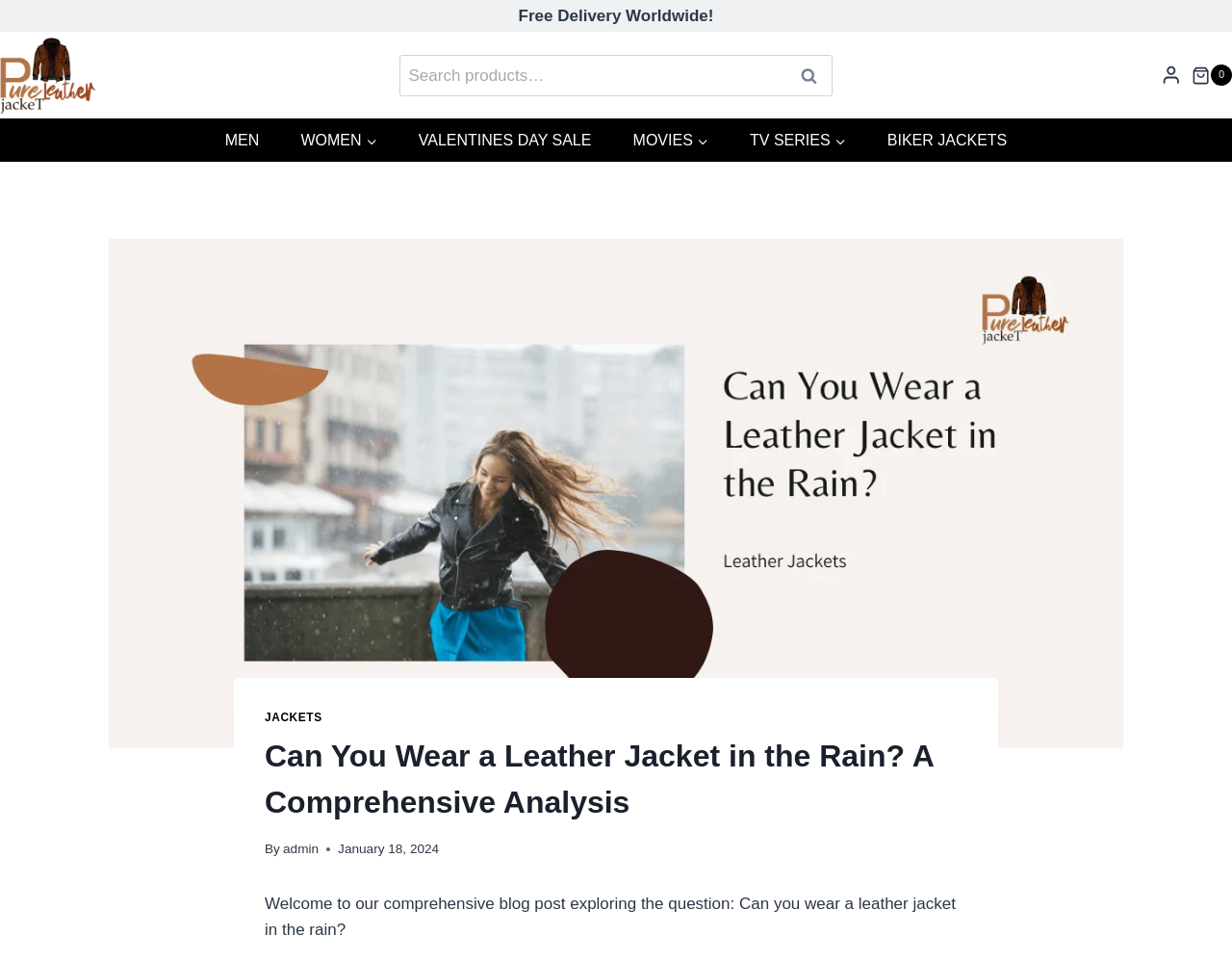What is the author of the blog post?
Refer to the image and respond with a one-word or short-phrase answer.

admin